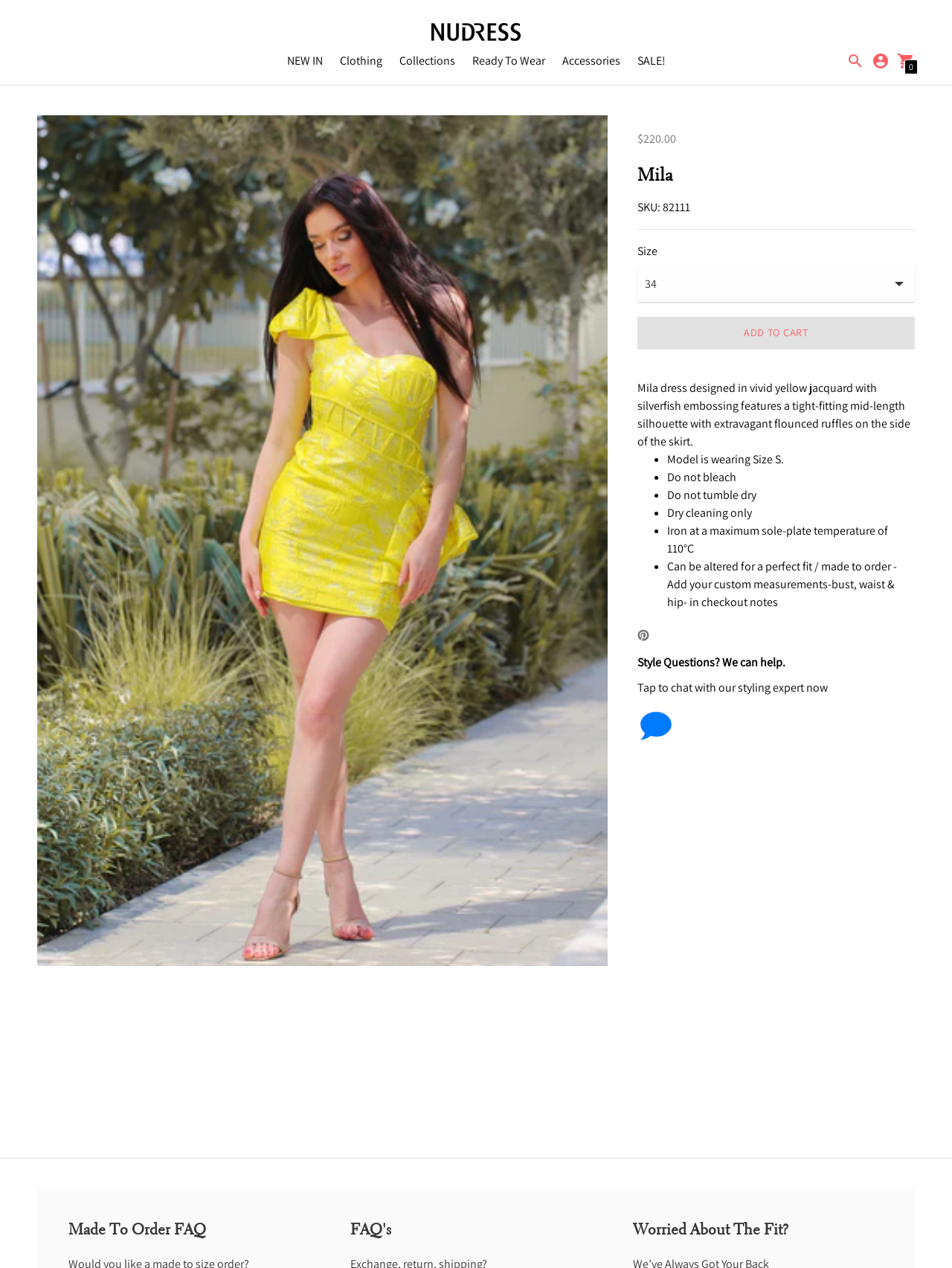What is the material of the Mila dress?
Based on the screenshot, give a detailed explanation to answer the question.

The material of the Mila dress is described in the product description as 'vivid yellow jacquard with silverfish embossing', which suggests that the dress is made of a jacquard fabric with a vivid yellow color and silverfish embossing.